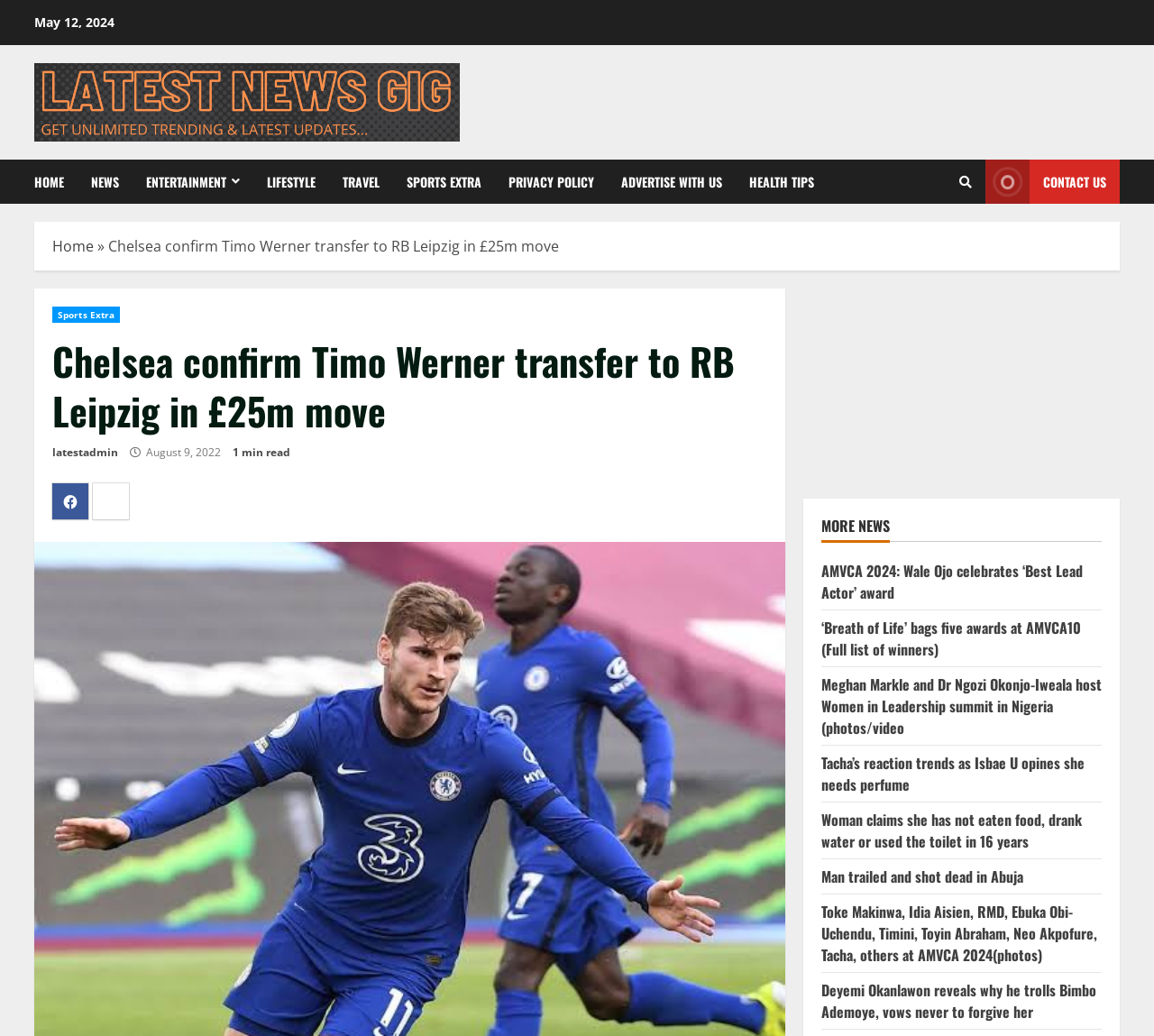Please identify the bounding box coordinates of the area that needs to be clicked to fulfill the following instruction: "Visit the 'SPORTS EXTRA' section."

[0.341, 0.154, 0.429, 0.197]